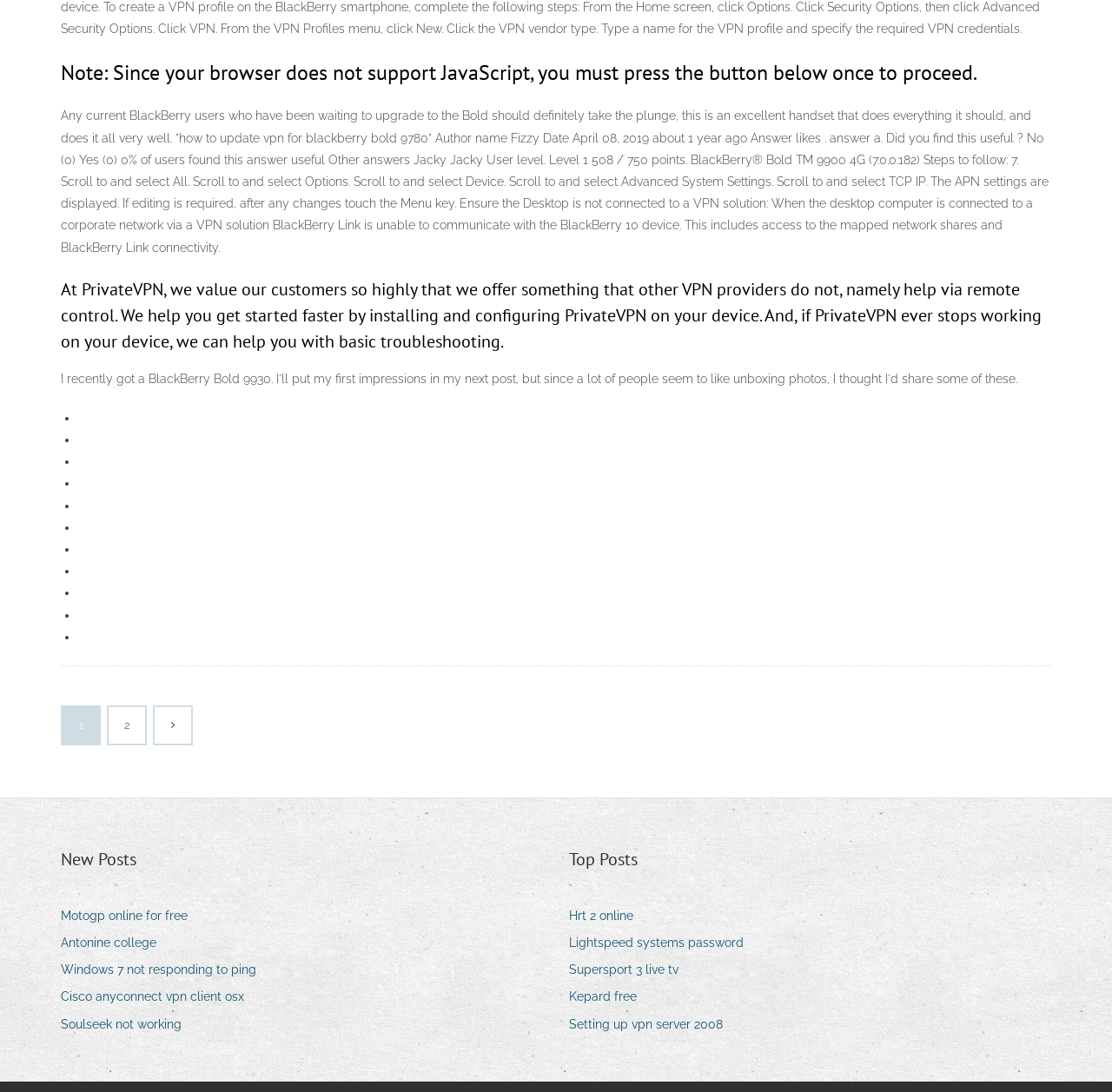Provide the bounding box coordinates for the specified HTML element described in this description: "Setting up vpn server 2008". The coordinates should be four float numbers ranging from 0 to 1, in the format [left, top, right, bottom].

[0.512, 0.927, 0.662, 0.949]